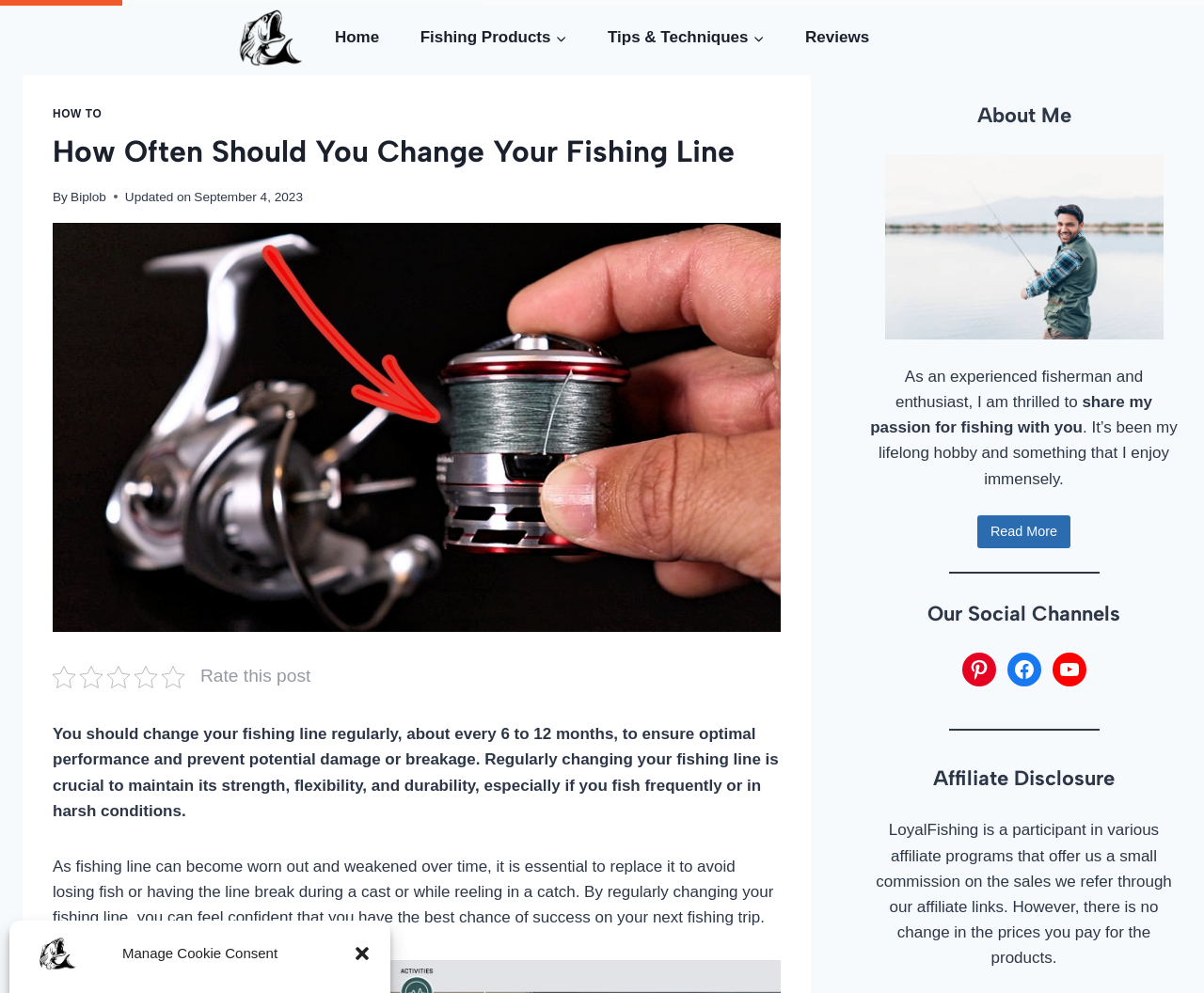Elaborate on the webpage's design and content in a detailed caption.

The webpage is about fishing, specifically discussing the importance of regularly changing fishing lines. At the top left, there is a logo of "Loyal Fishing" with a link to the homepage. Next to it, there is a close dialog button. Below the logo, there is a primary navigation menu with links to "Home", "Fishing Products", "Tips & Techniques", and "Reviews".

The main content of the page is divided into sections. The first section has a heading "How Often Should You Change Your Fishing Line" and a subheading "By Biplob, Updated on September 4, 2023". Below the heading, there is an image related to fishing lines. The main text explains the importance of regularly changing fishing lines, stating that it is crucial to maintain the line's strength, flexibility, and durability.

To the right of the main content, there is a section about the author, "Biplob from Loyal Fishing", with a photo and a brief introduction. Below the author's section, there are links to social media channels, including Pinterest, Facebook, and YouTube.

Further down the page, there is a section about affiliate disclosure, explaining that LoyalFishing participates in affiliate programs and earns a small commission on sales referred through their affiliate links.

Throughout the page, there are several buttons and links, including a "Read More" link and a progress bar at the top of the page.